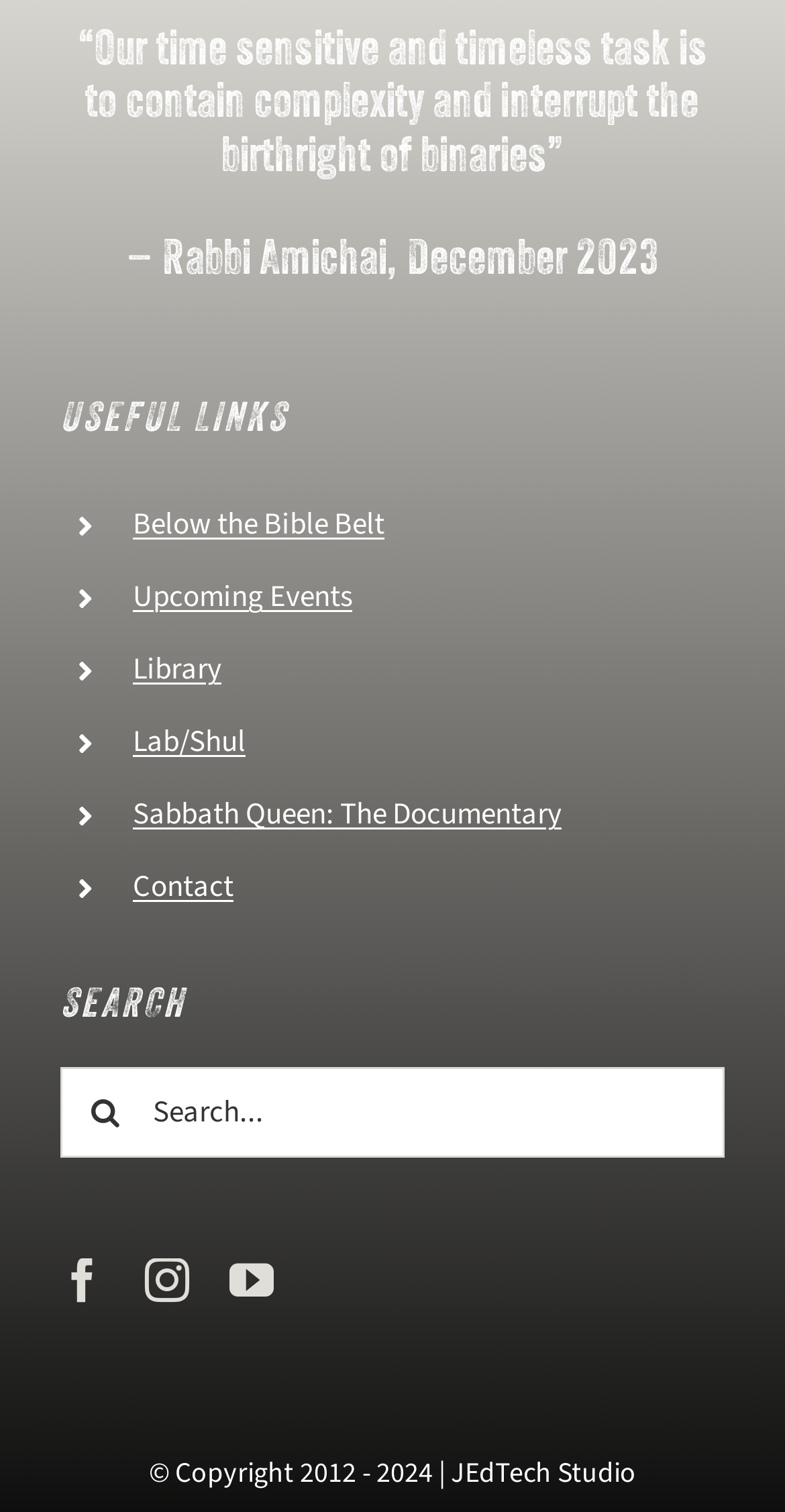Based on the element description aria-label="Search" value="", identify the bounding box coordinates for the UI element. The coordinates should be in the format (top-left x, top-left y, bottom-right x, bottom-right y) and within the 0 to 1 range.

[0.077, 0.705, 0.192, 0.765]